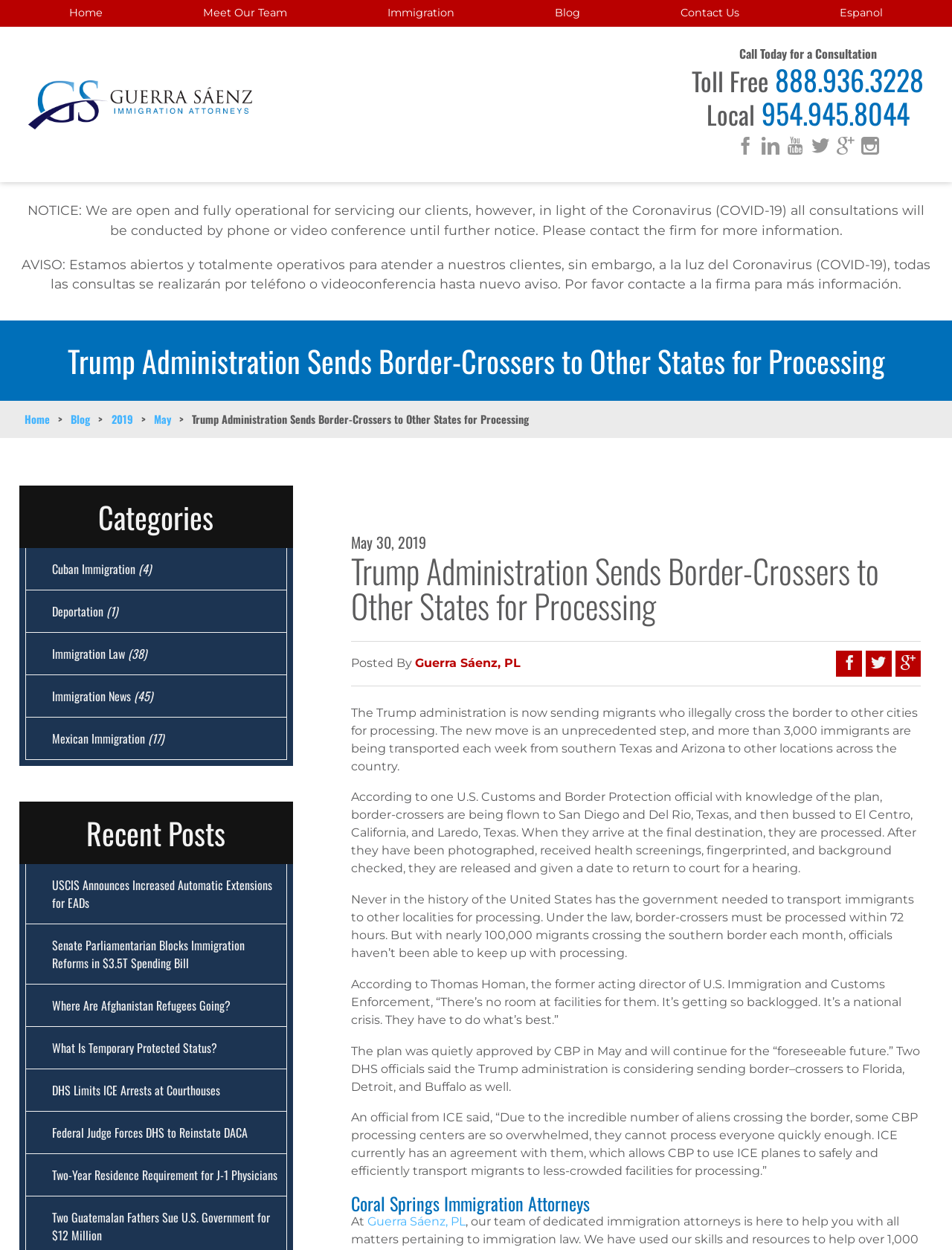What is the phone number to call for a consultation?
Look at the image and answer the question with a single word or phrase.

888.936.3228 or 954.945.8044